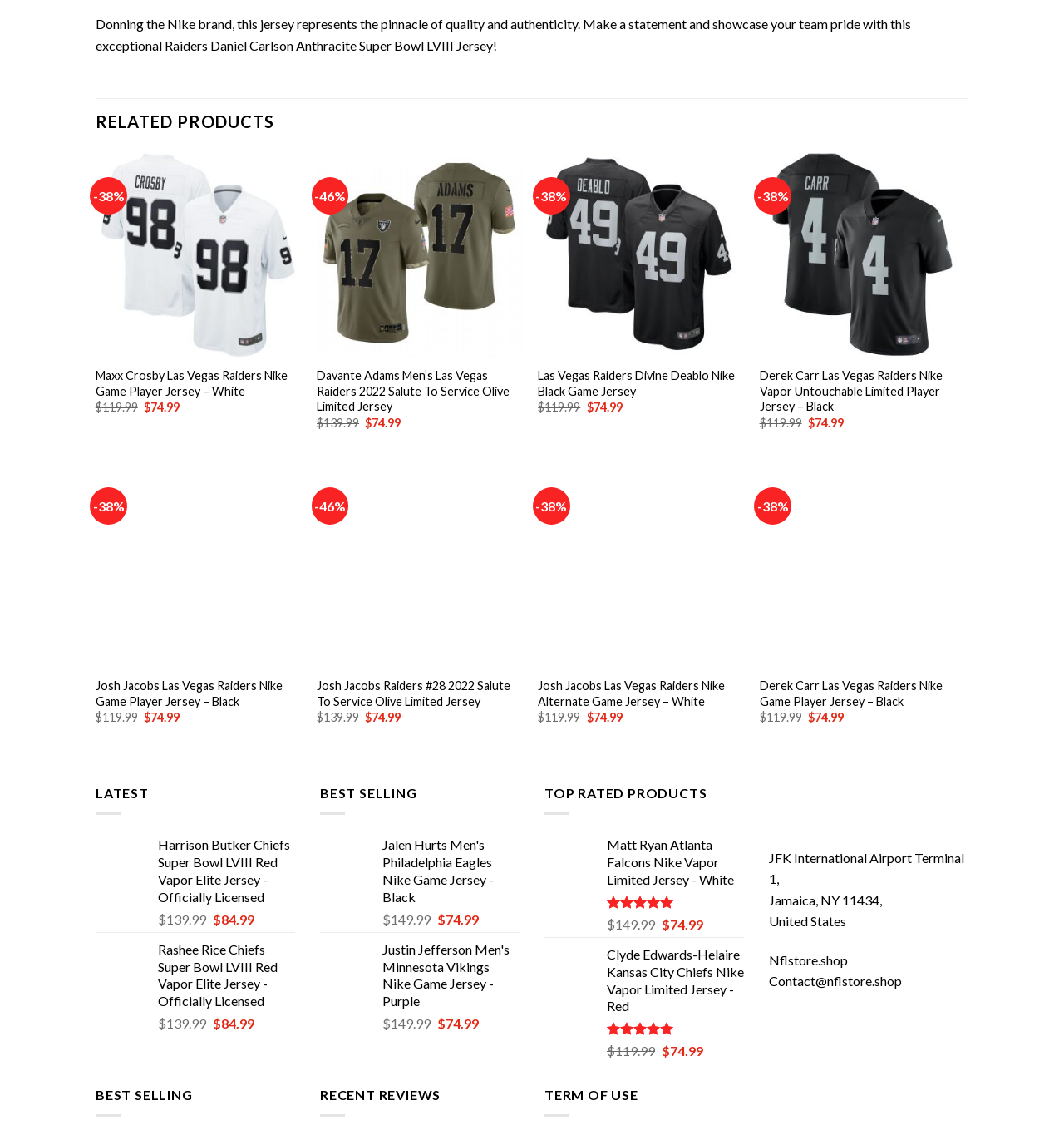Pinpoint the bounding box coordinates of the element that must be clicked to accomplish the following instruction: "View the 'Davante Adams Men's Las Vegas Raiders 2022 Salute To Service Olive Limited Jersey'". The coordinates should be in the format of four float numbers between 0 and 1, i.e., [left, top, right, bottom].

[0.298, 0.136, 0.49, 0.318]